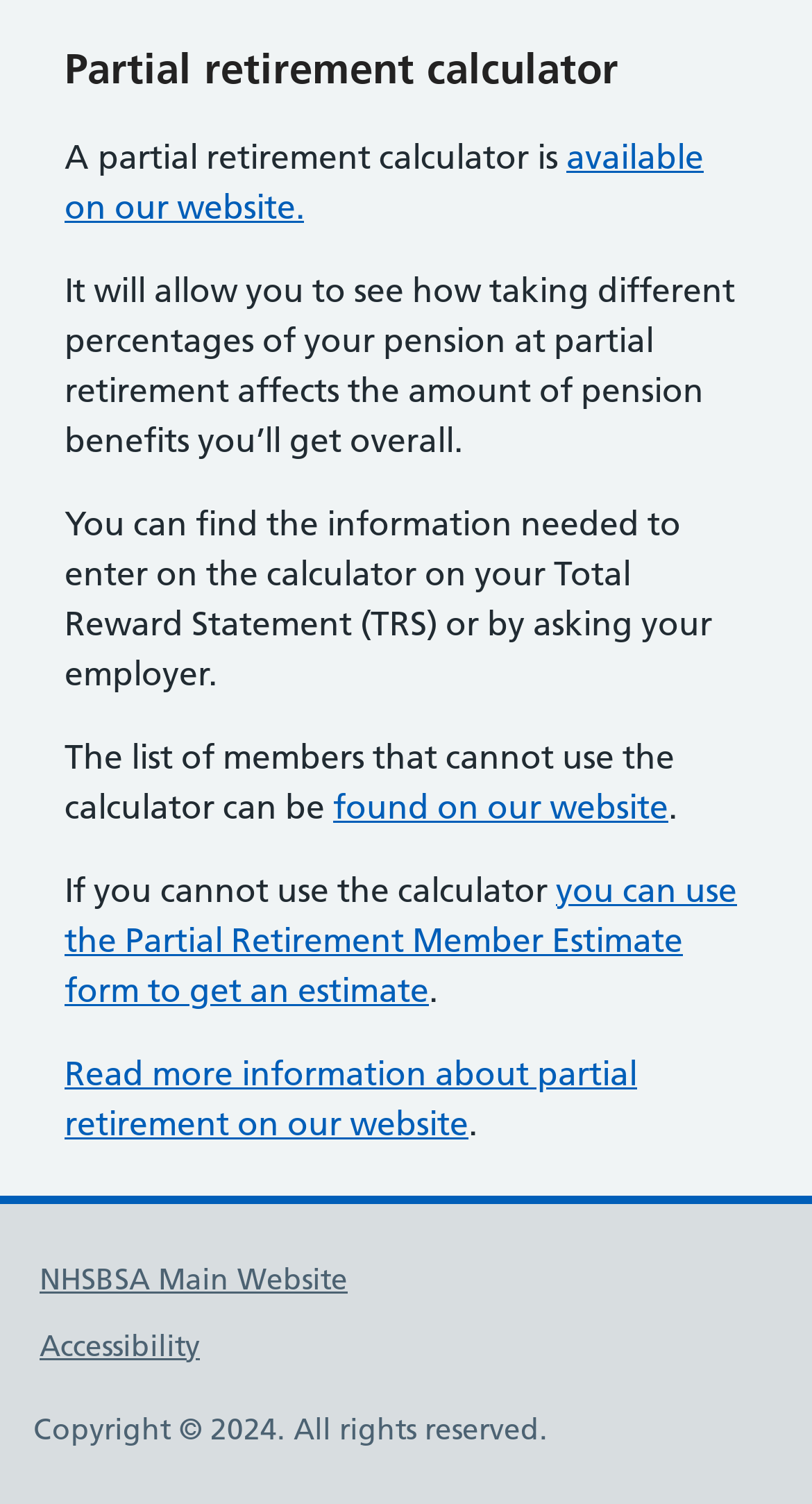What is the purpose of the partial retirement calculator?
Answer the question with a detailed and thorough explanation.

The partial retirement calculator is used to see how taking different percentages of your pension at partial retirement affects the amount of pension benefits you’ll get overall. This is stated in the text 'It will allow you to see how taking different percentages of your pension at partial retirement affects the amount of pension benefits you’ll get overall.'